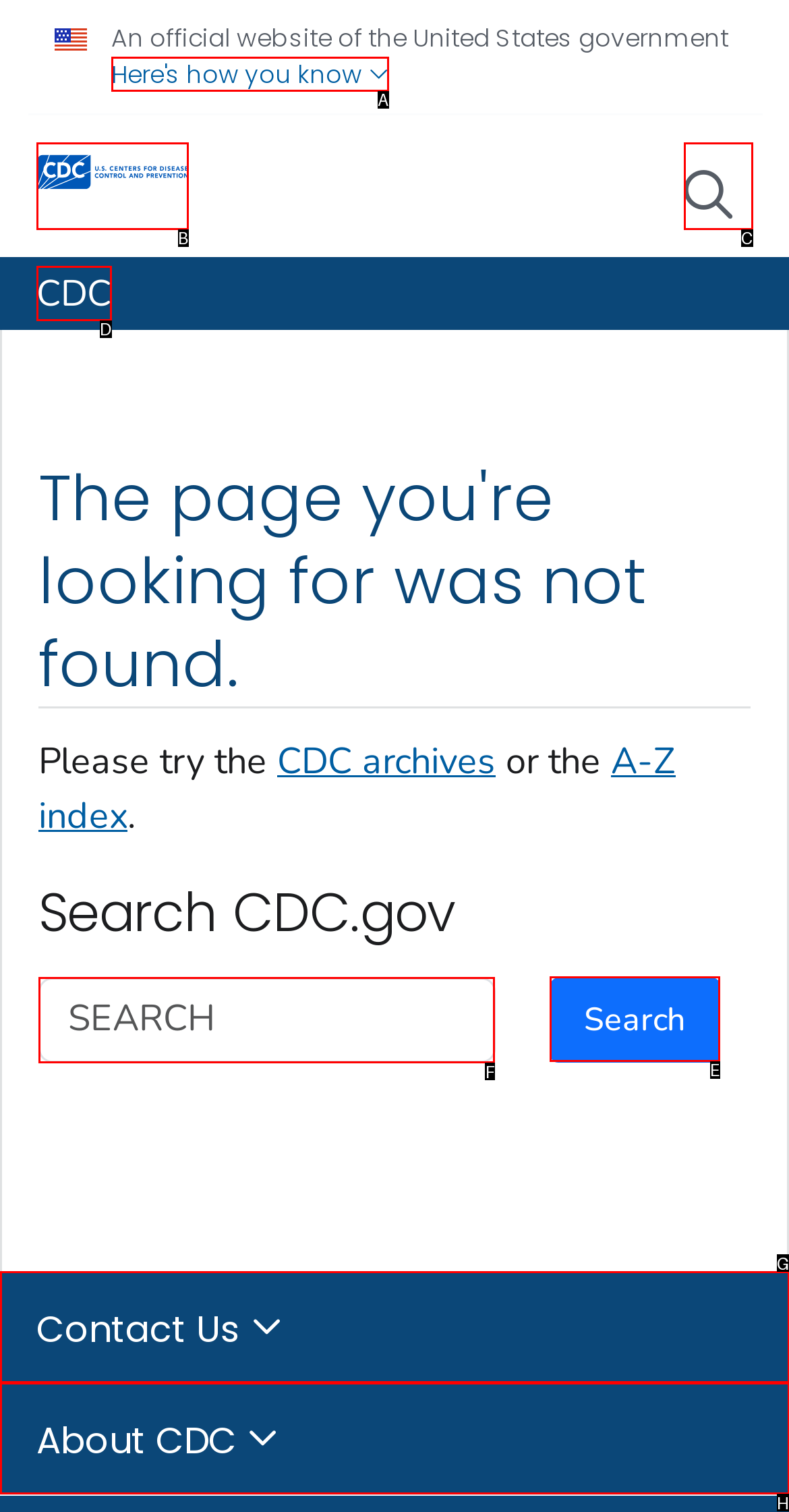Which option should I select to accomplish the task: Learn about mining industry? Respond with the corresponding letter from the given choices.

None